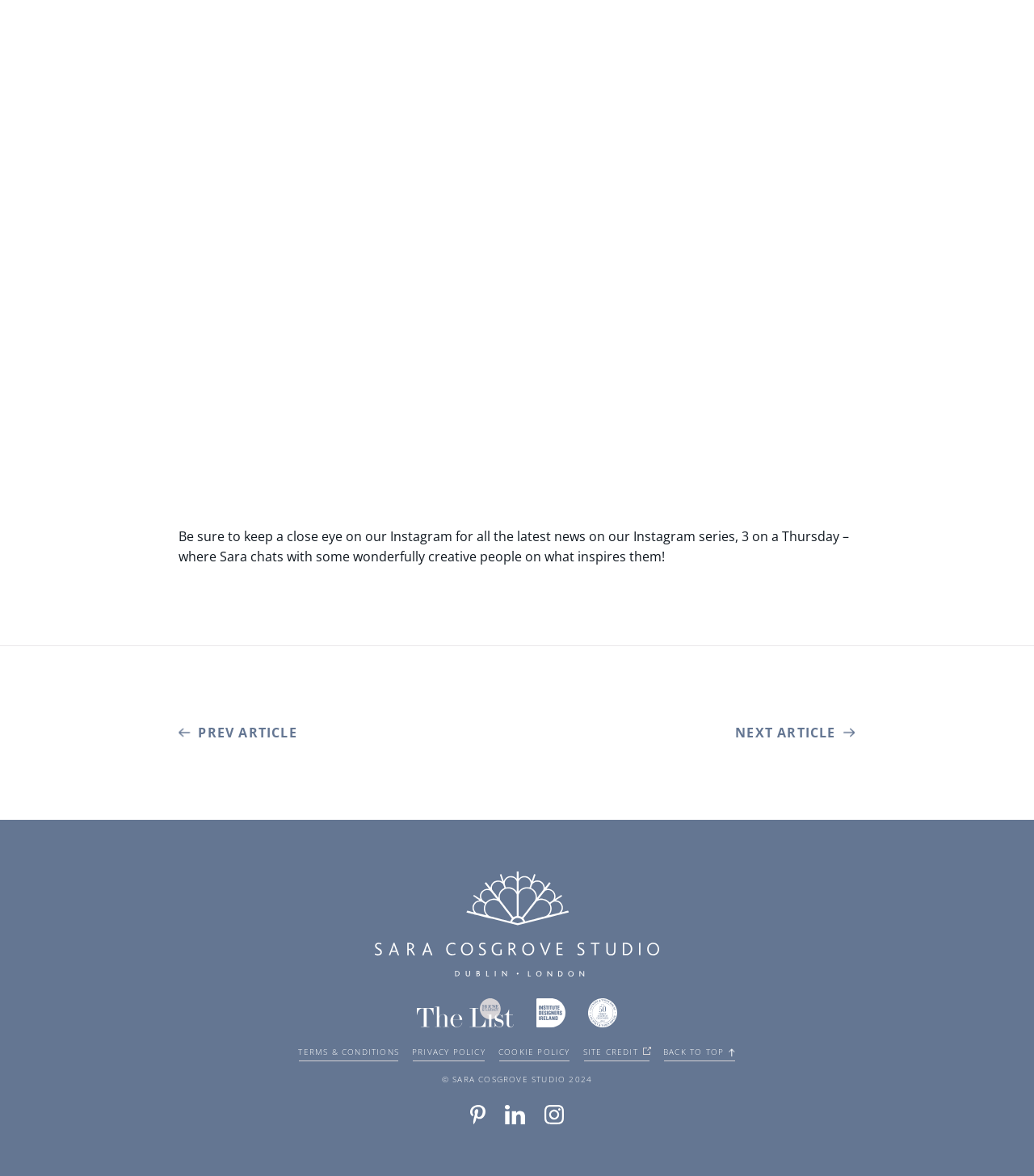Specify the bounding box coordinates (top-left x, top-left y, bottom-right x, bottom-right y) of the UI element in the screenshot that matches this description: Terms & Conditions

[0.289, 0.89, 0.386, 0.902]